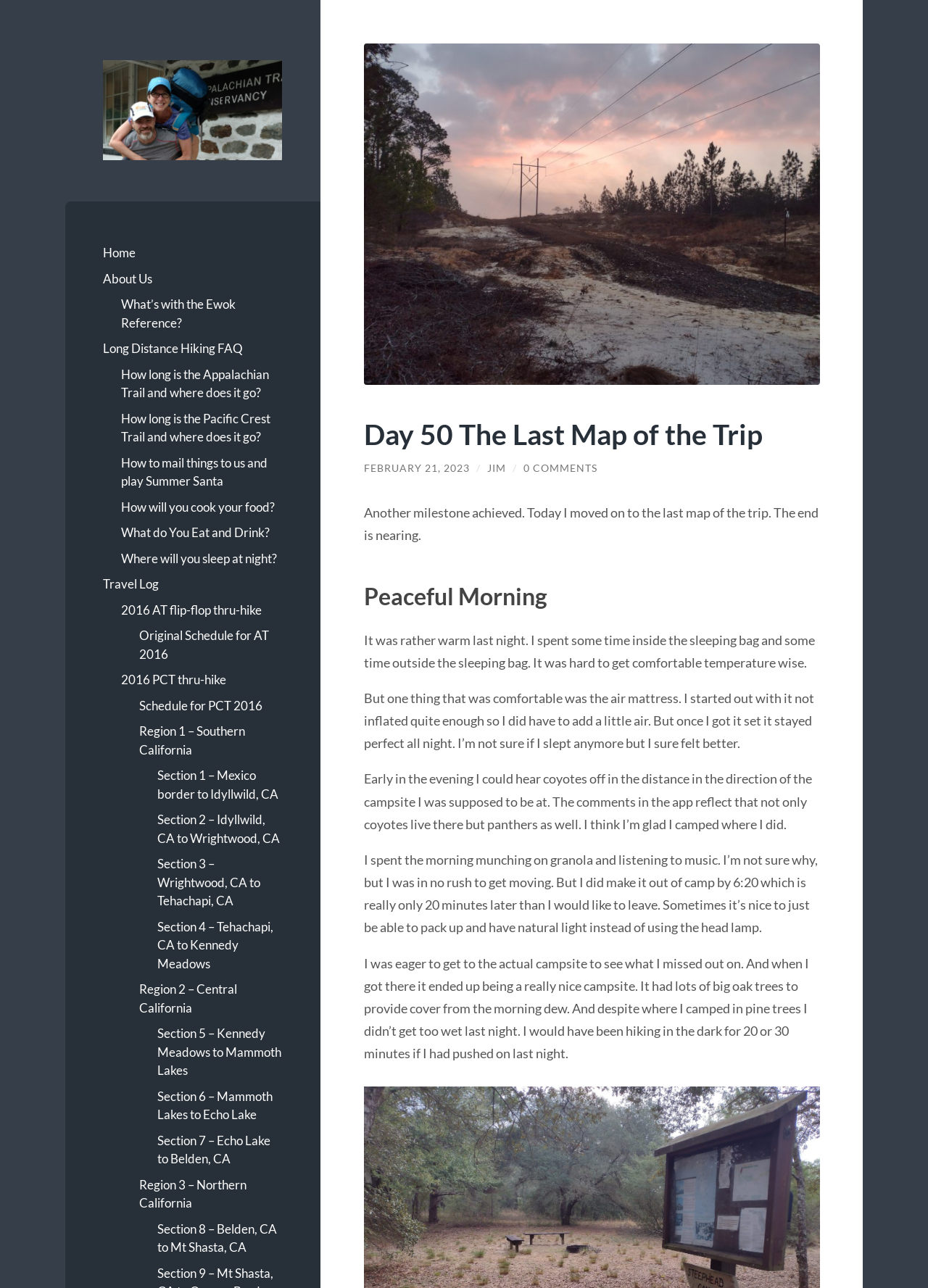How many regions are there in the Pacific Crest Trail?
Look at the screenshot and respond with a single word or phrase.

3